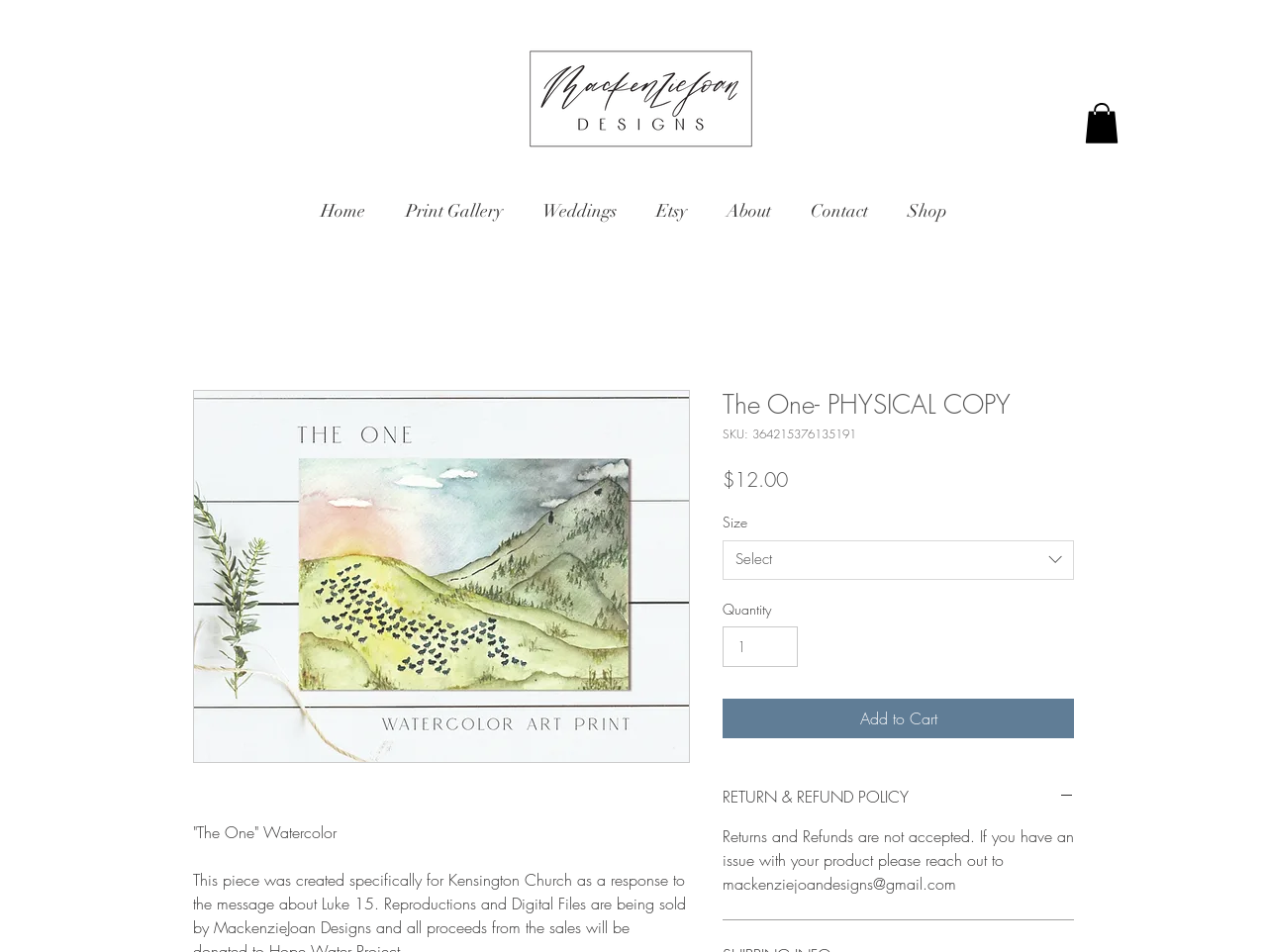Give a one-word or short phrase answer to the question: 
What is the price of the physical copy?

$12.00